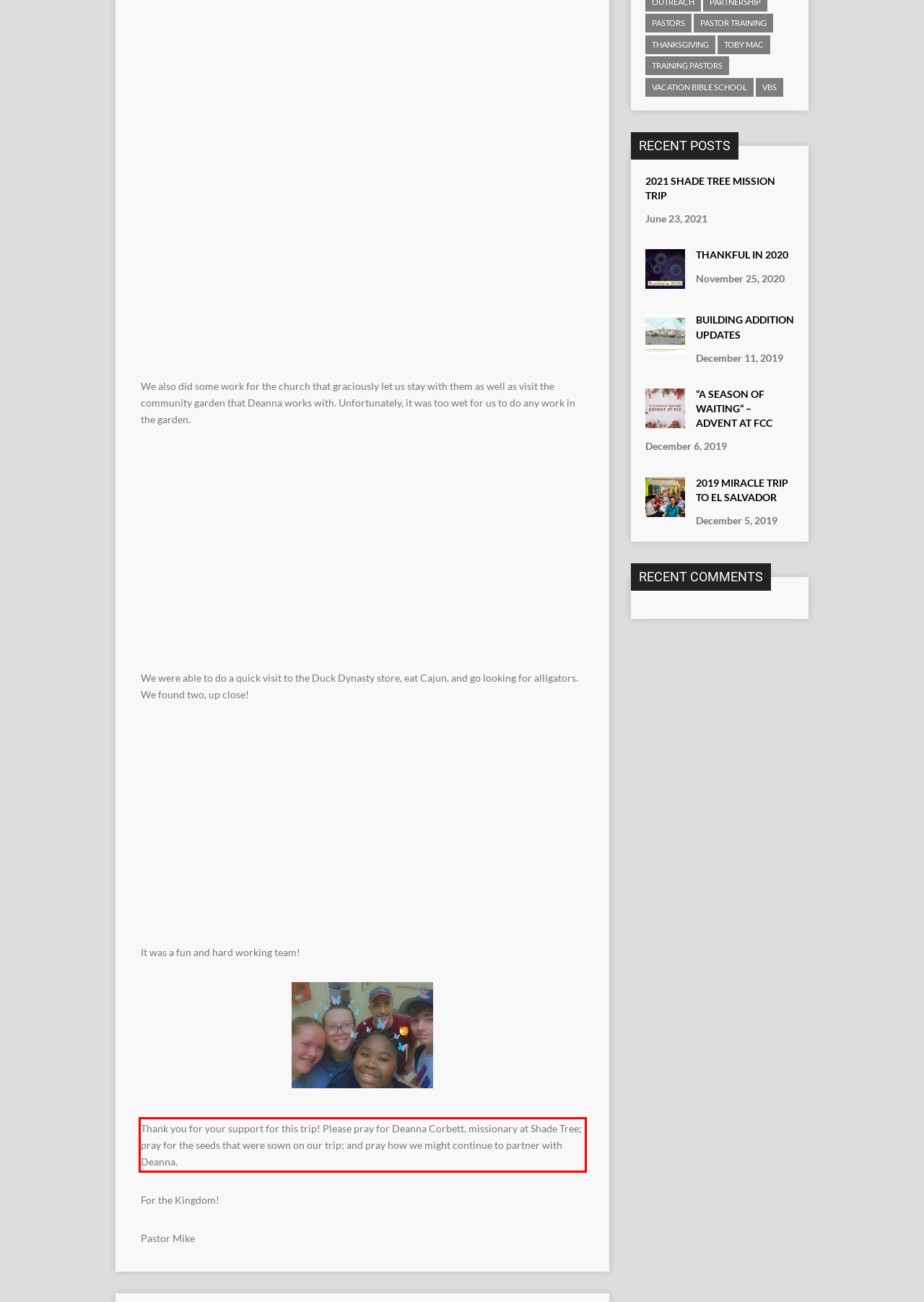Using OCR, extract the text content found within the red bounding box in the given webpage screenshot.

Thank you for your support for this trip! Please pray for Deanna Corbett, missionary at Shade Tree; pray for the seeds that were sown on our trip; and pray how we might continue to partner with Deanna.